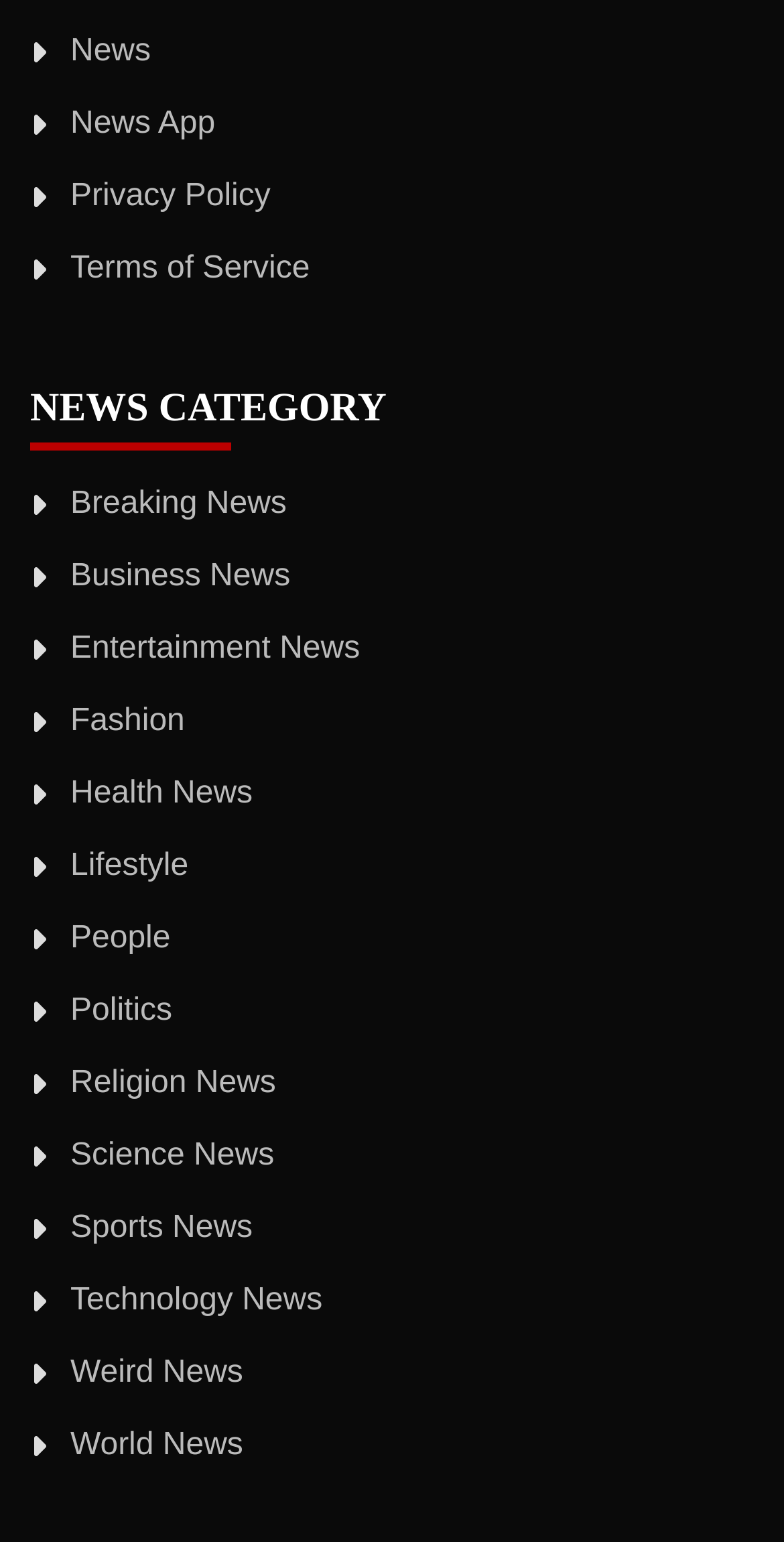Please identify the bounding box coordinates of the clickable region that I should interact with to perform the following instruction: "read entertainment news". The coordinates should be expressed as four float numbers between 0 and 1, i.e., [left, top, right, bottom].

[0.09, 0.41, 0.459, 0.432]